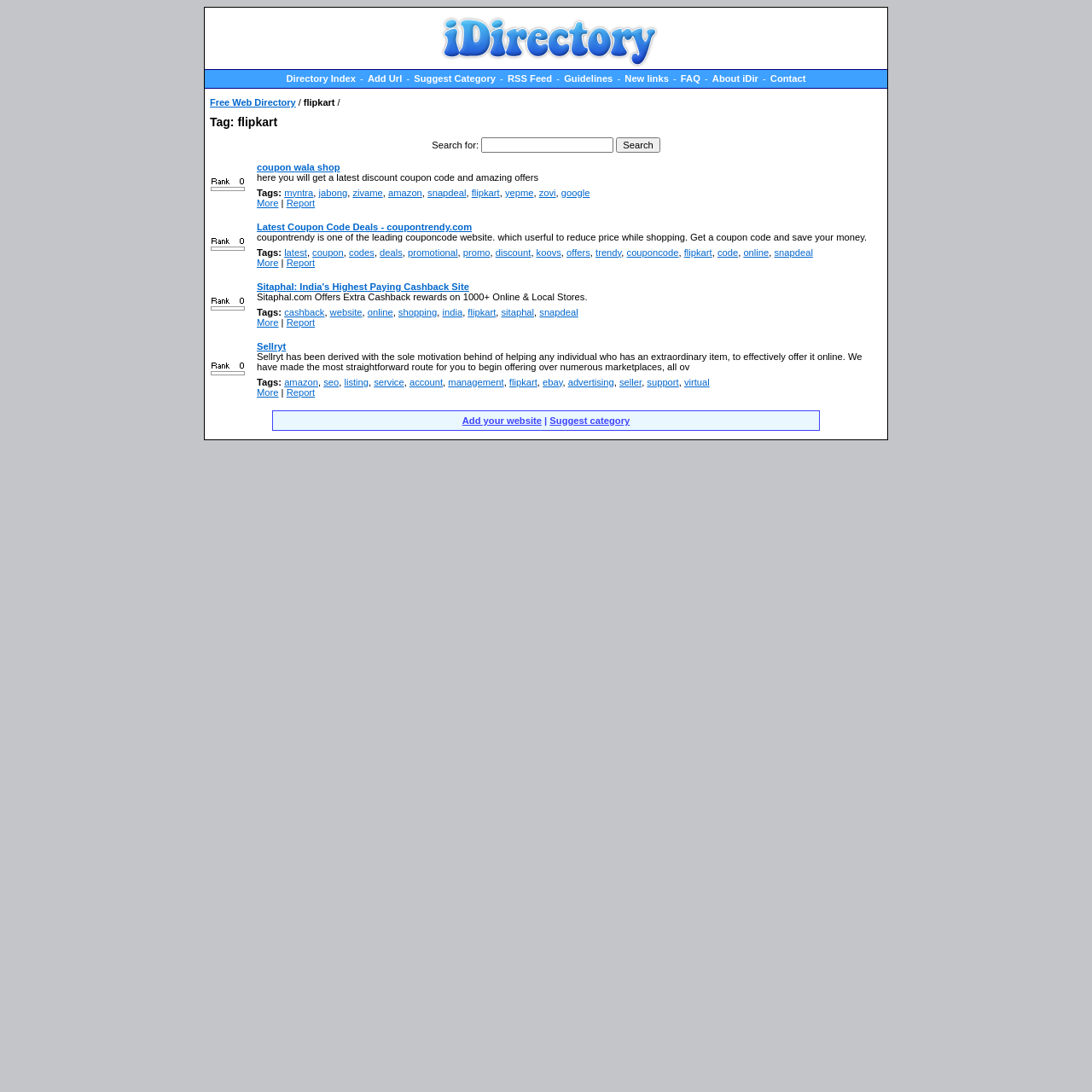Generate a thorough caption that explains the contents of the webpage.

This webpage appears to be a directory or a listing page for various websites and coupons related to online shopping. At the top, there is a navigation menu with links to "Directory Index", "Add Url", "Suggest Category", "RSS Feed", "Guidelines", "New links", "FAQ", and "About iDir". Below this menu, there is a heading that reads "Free Web Directory" followed by a subheading "flipkart".

The main content of the page is divided into sections, each with a heading that describes the content. The first section has a heading "Tag: flipkart" and contains a search bar with a label "Search for:" and a button to submit the search query. Below the search bar, there are links to various websites, including "coupon wala shop", "myntra", "jabong", "zivame", "amazon", "snapdeal", "flipkart", "yepme", "zovi", and "google". These links are separated by commas and are followed by a "More" link and a "Report" link.

The next section has a heading "Latest Coupon Code Deals - coupontrendy.com" and contains a brief description of the website coupontrendy.com, which provides coupon codes and deals for online shopping. Below this description, there are links to various tags, including "latest", "coupon", "codes", "deals", "promotional", "promo", "discount", "koovs", "offers", "trendy", "couponcode", "flipkart", "code", "online", and "snapdeal".

The following sections have similar structures, with headings that describe the content, followed by links to various websites and tags. The sections appear to be listings of websites and coupons related to online shopping, with a focus on cashback and discount offers.